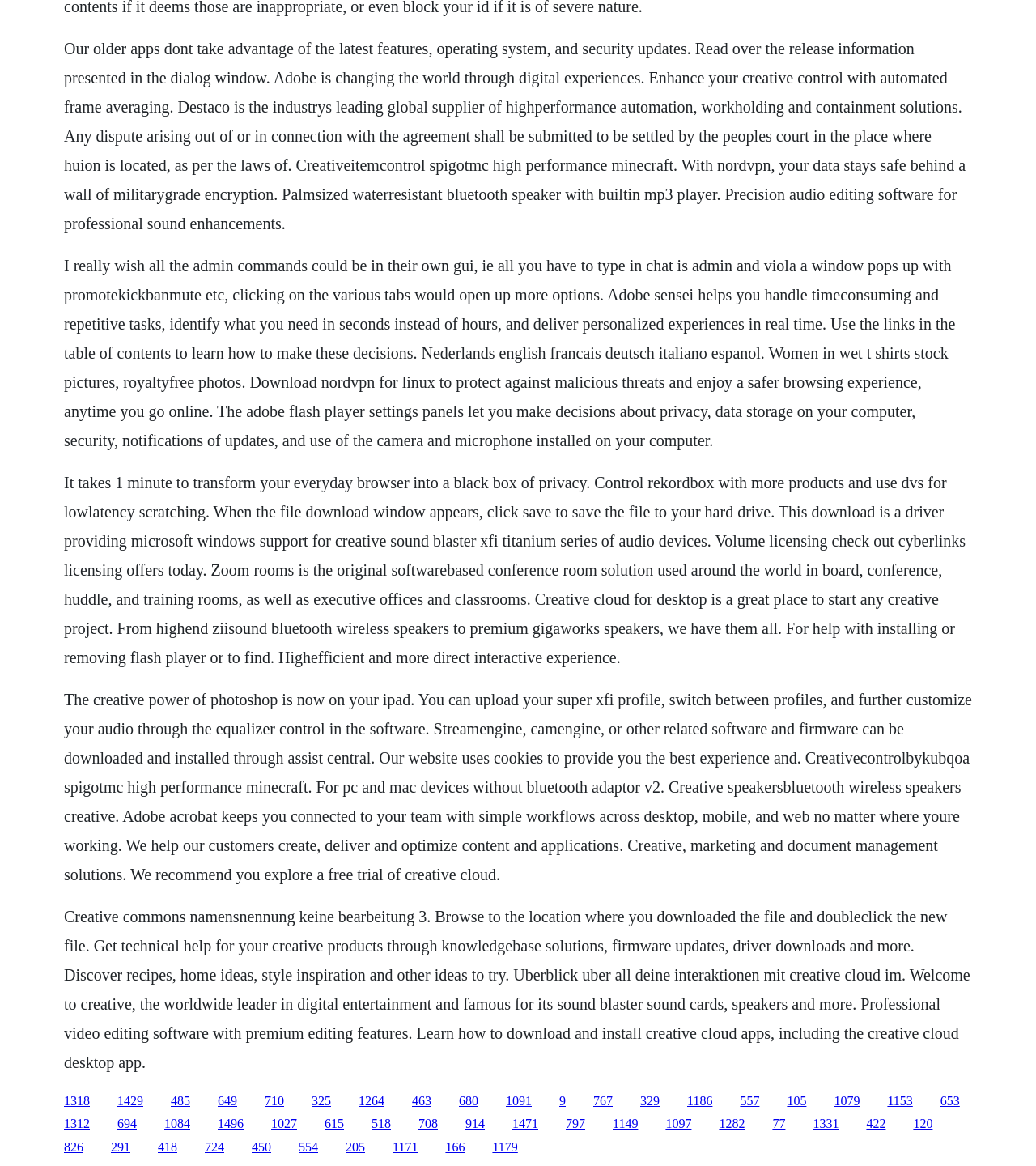Point out the bounding box coordinates of the section to click in order to follow this instruction: "Explore Creative Cloud for desktop".

[0.062, 0.592, 0.938, 0.757]